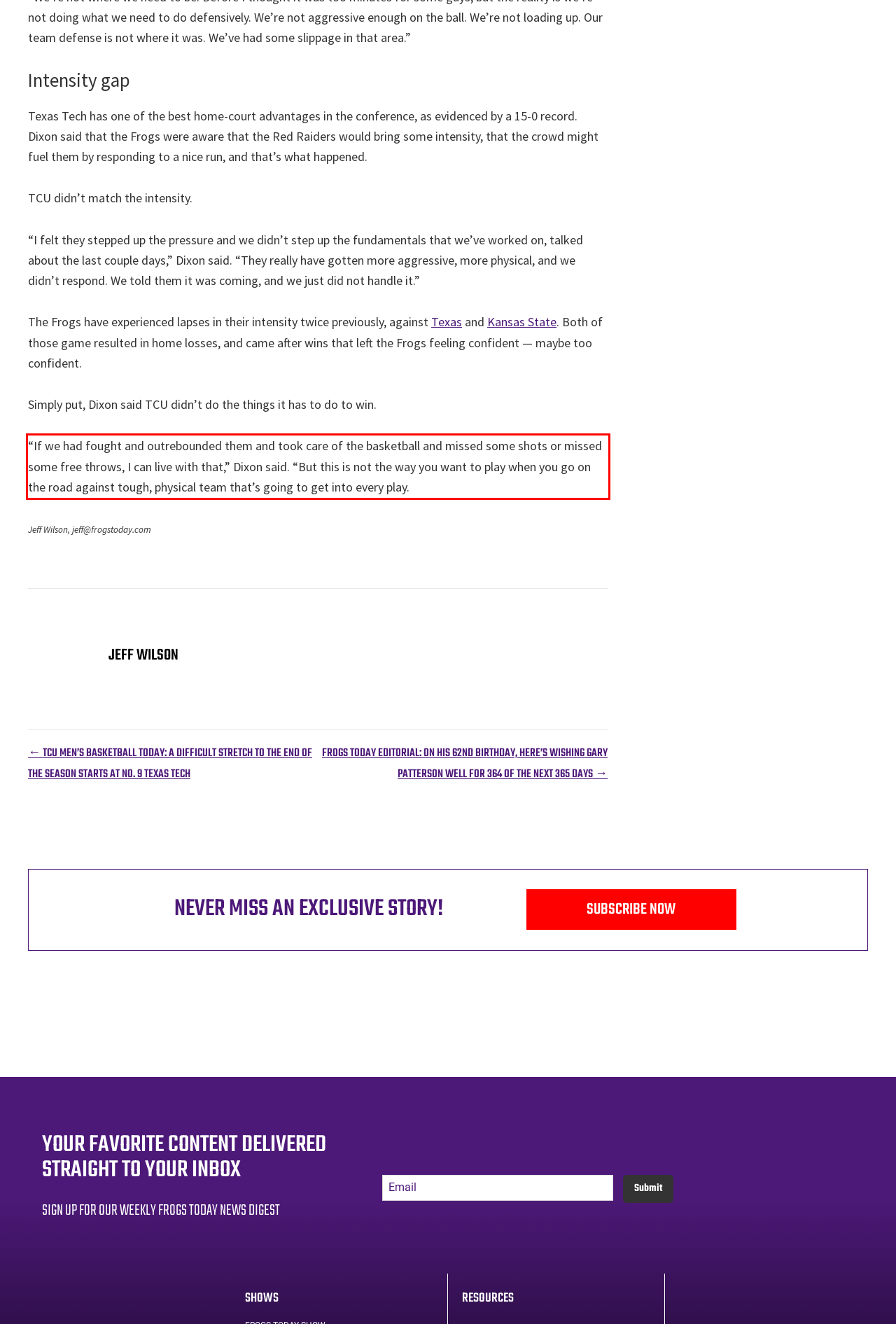Examine the screenshot of the webpage, locate the red bounding box, and perform OCR to extract the text contained within it.

“If we had fought and outrebounded them and took care of the basketball and missed some shots or missed some free throws, I can live with that,” Dixon said. “But this is not the way you want to play when you go on the road against tough, physical team that’s going to get into every play.